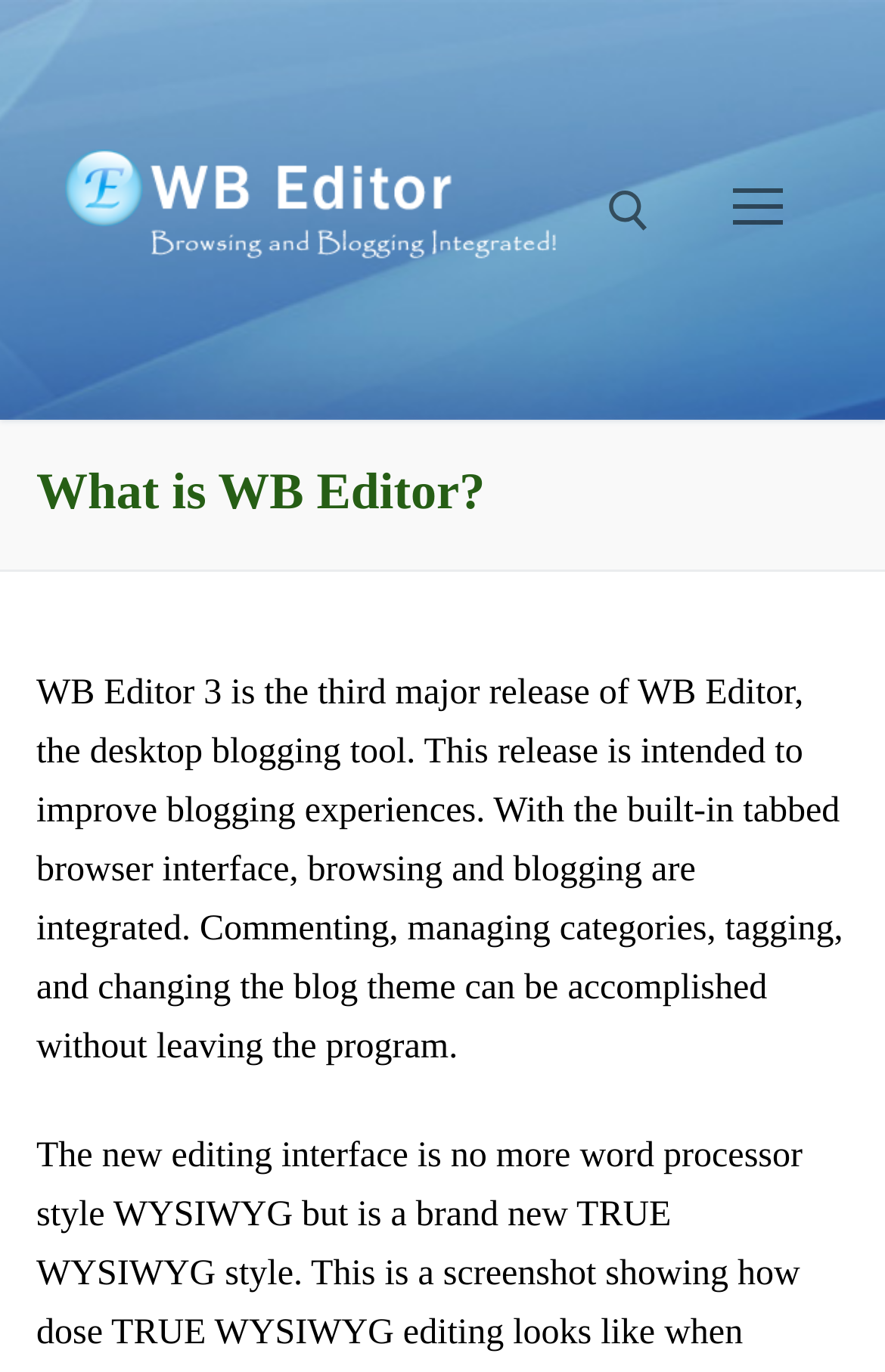For the following element description, predict the bounding box coordinates in the format (top-left x, top-left y, bottom-right x, bottom-right y). All values should be floating point numbers between 0 and 1. Description: alt="WB Editor"

[0.062, 0.104, 0.647, 0.202]